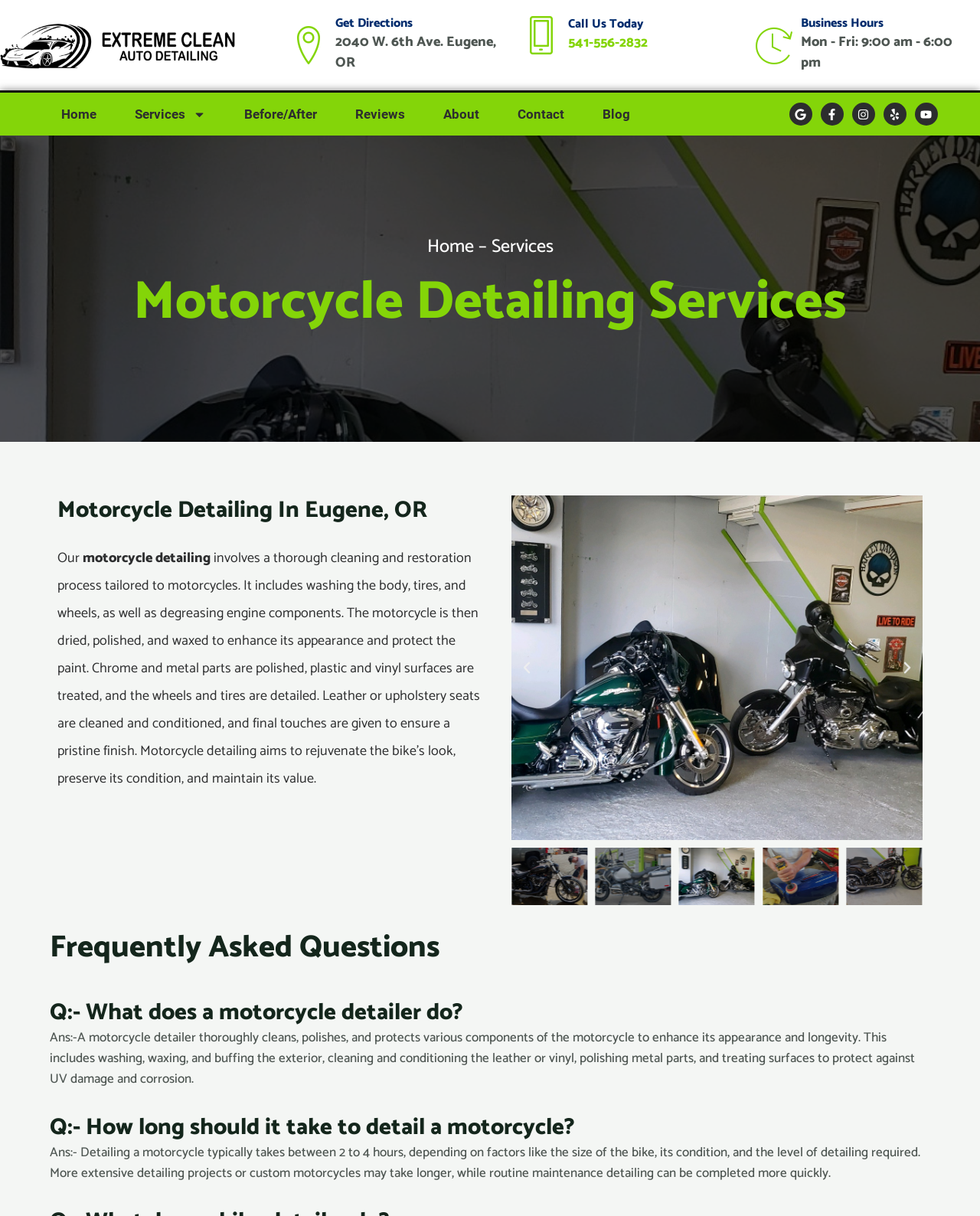Given the description "Privacy Policy", provide the bounding box coordinates of the corresponding UI element.

None